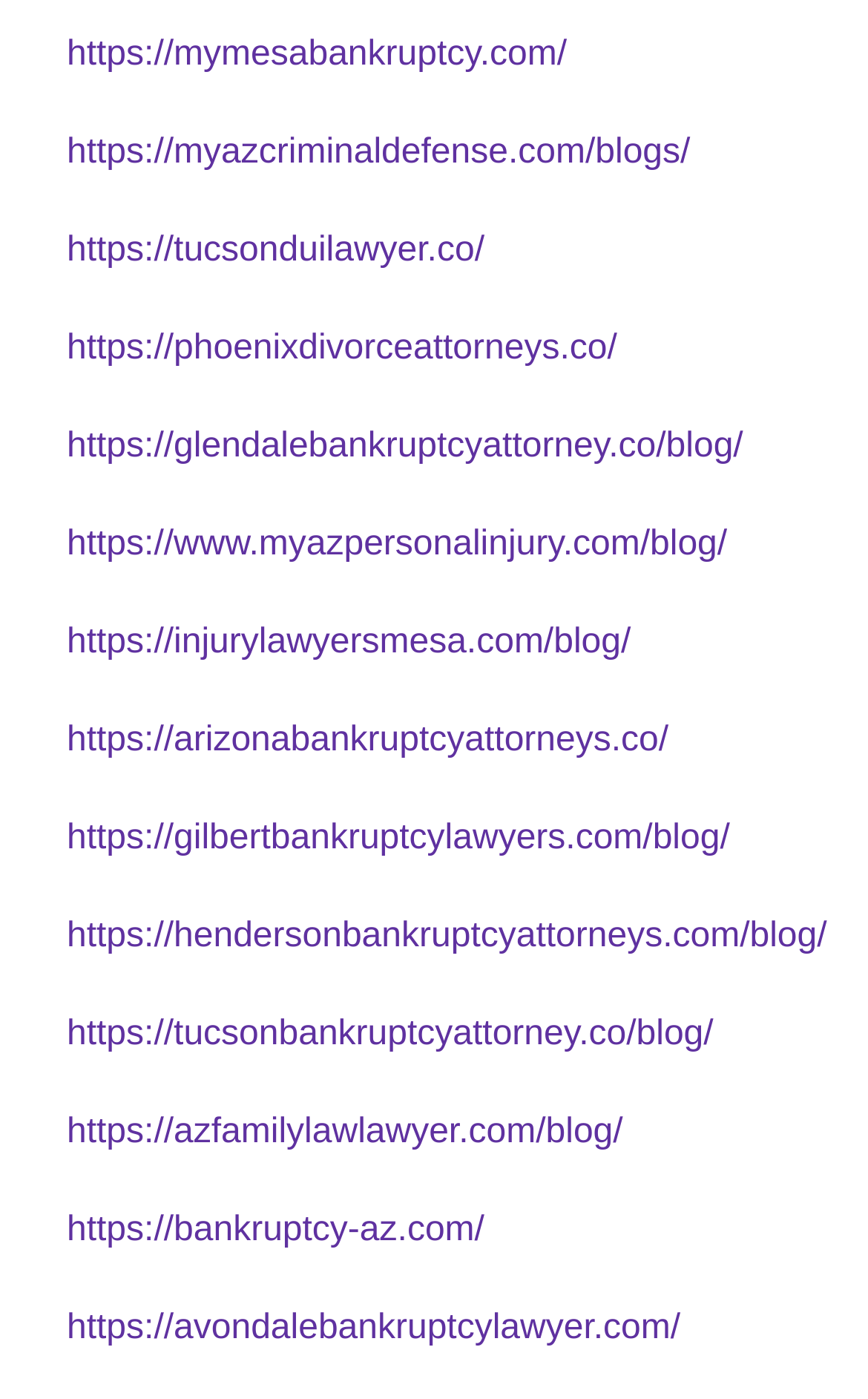Provide the bounding box coordinates in the format (top-left x, top-left y, bottom-right x, bottom-right y). All values are floating point numbers between 0 and 1. Determine the bounding box coordinate of the UI element described as: https://gilbertbankruptcylawyers.com/blog/

[0.077, 0.586, 0.841, 0.613]